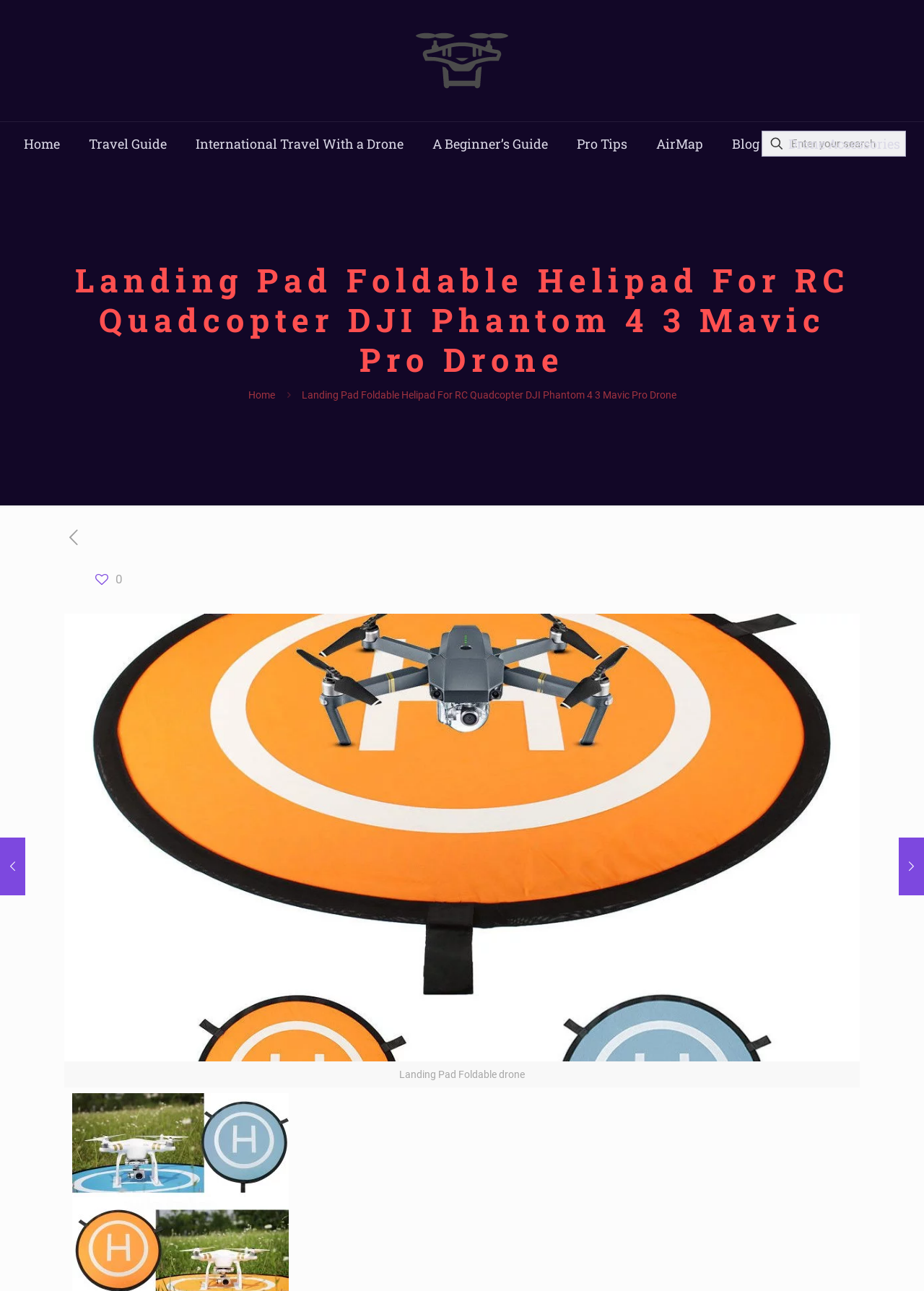Determine the bounding box coordinates for the element that should be clicked to follow this instruction: "Go to home page". The coordinates should be given as four float numbers between 0 and 1, in the format [left, top, right, bottom].

[0.01, 0.095, 0.08, 0.128]